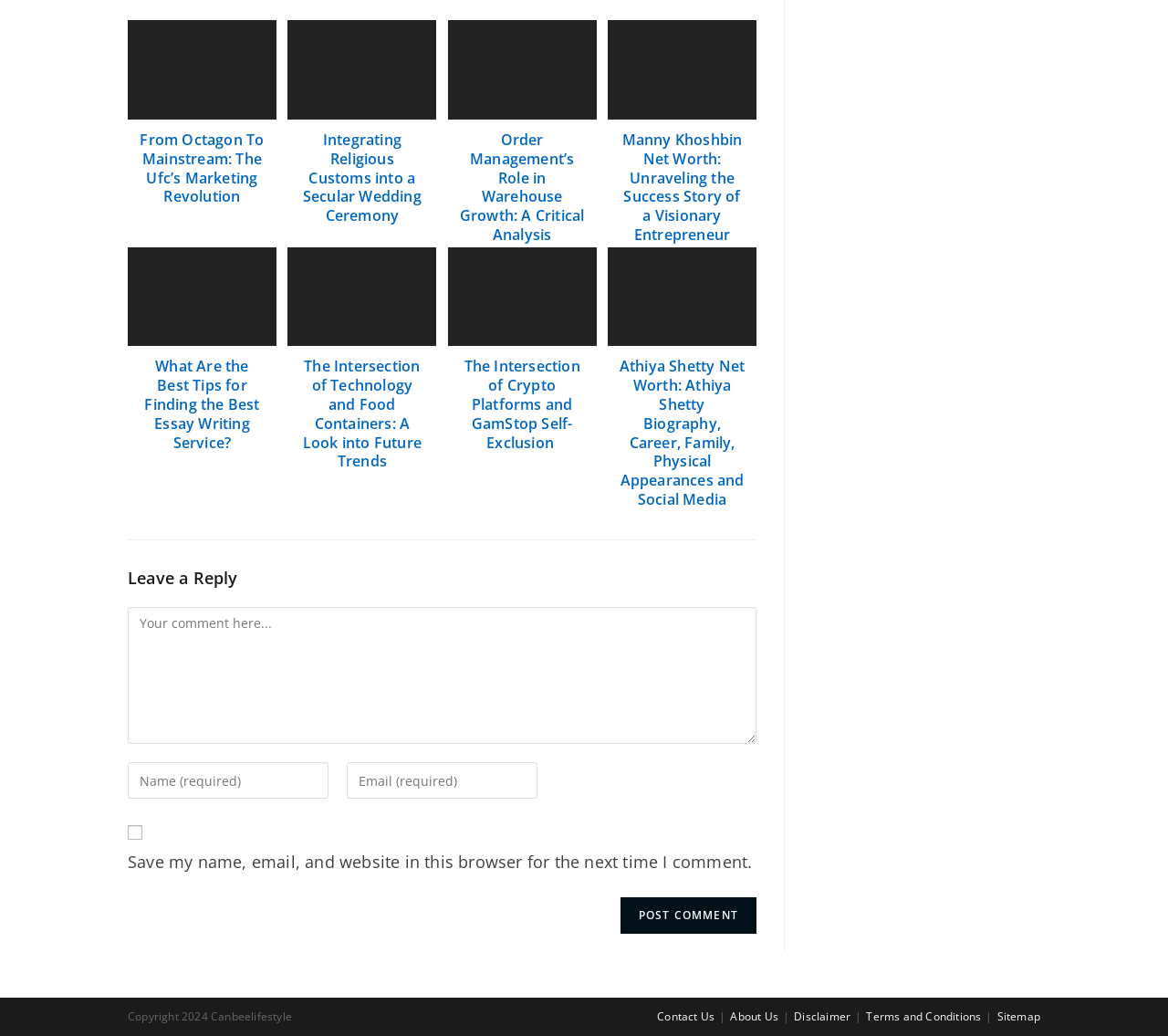Please find the bounding box for the following UI element description. Provide the coordinates in (top-left x, top-left y, bottom-right x, bottom-right y) format, with values between 0 and 1: Disclaimer

[0.68, 0.972, 0.728, 0.987]